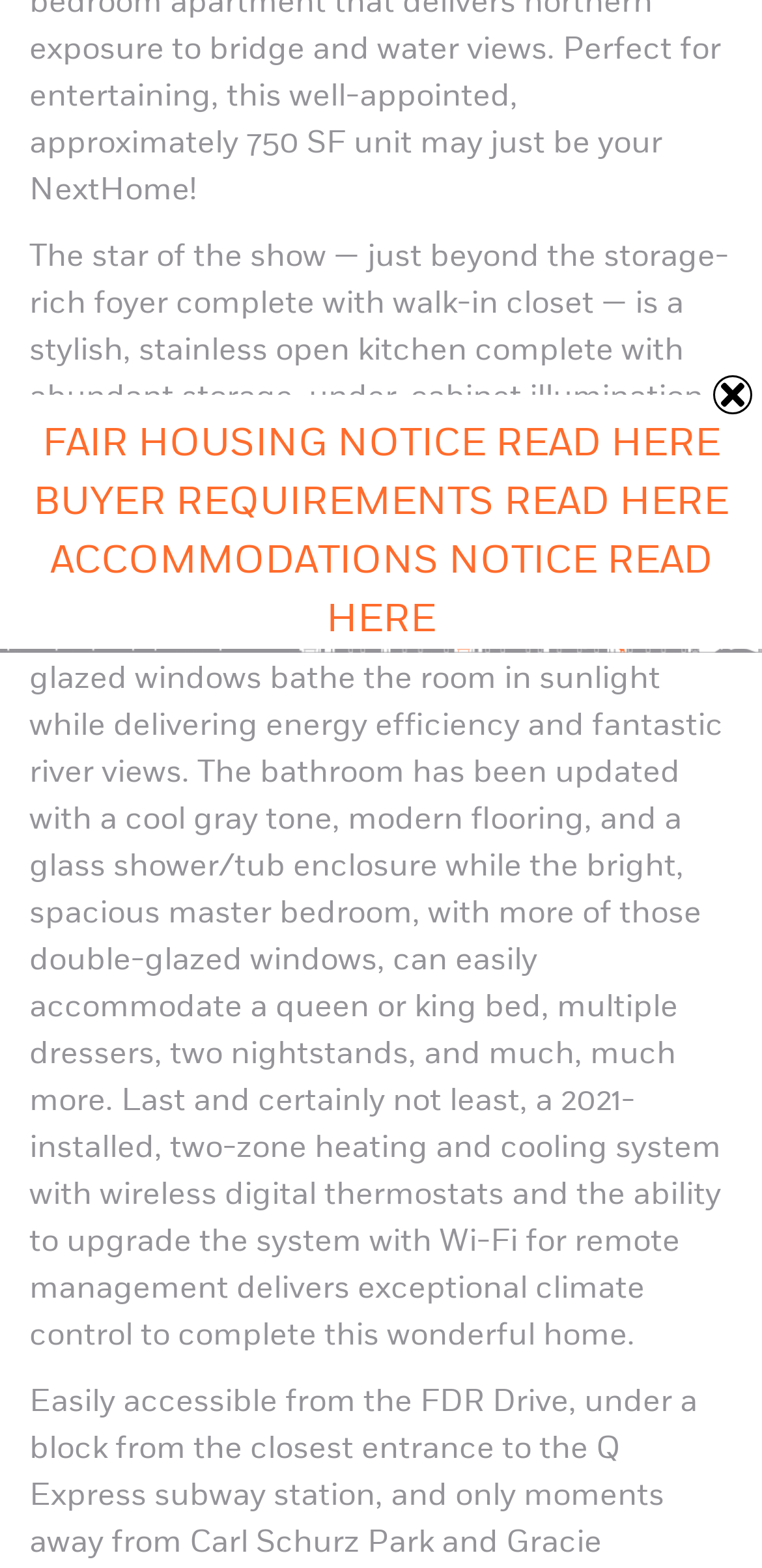Please provide the bounding box coordinates for the UI element as described: "READ HERE". The coordinates must be four floats between 0 and 1, represented as [left, top, right, bottom].

[0.662, 0.304, 0.956, 0.335]